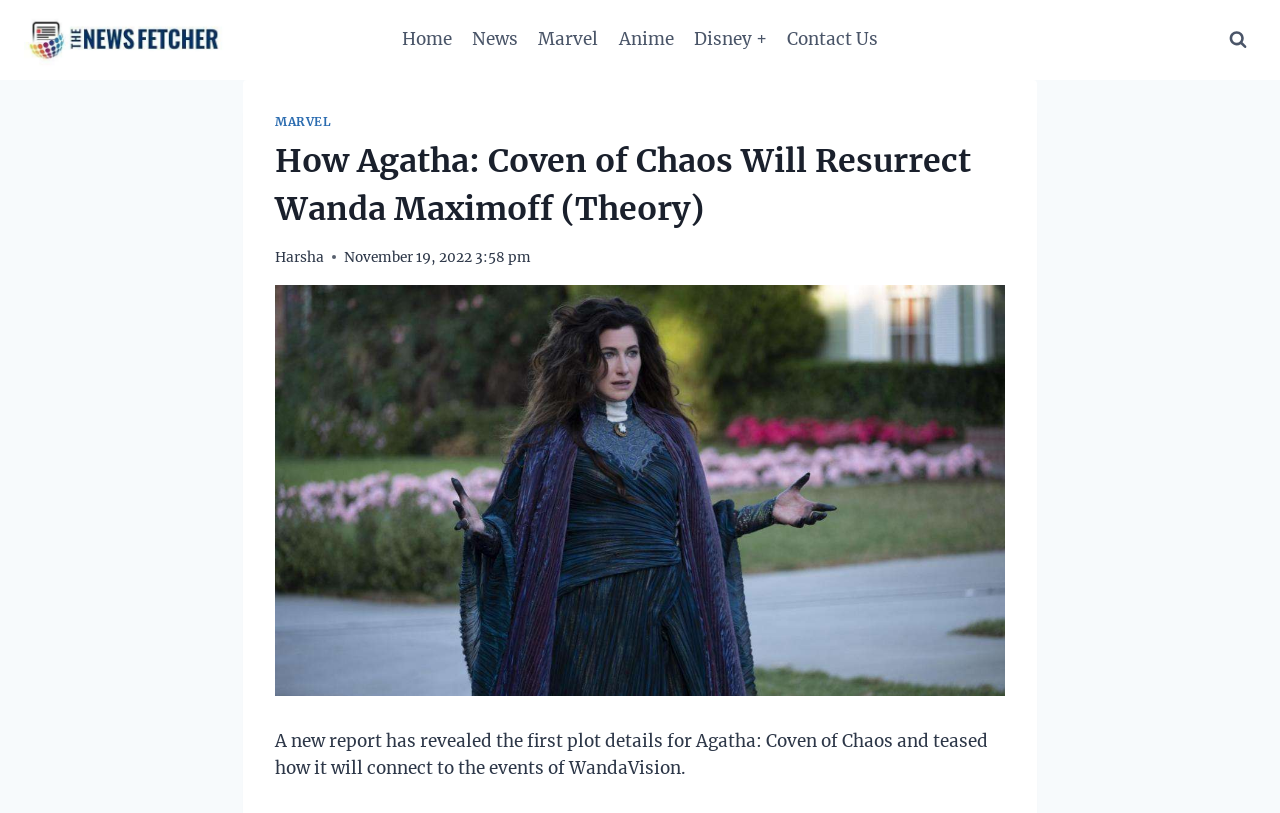What is the name of the author of the article?
Based on the image, provide your answer in one word or phrase.

Harsha